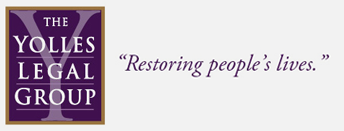Generate an elaborate caption for the given image.

The image features the logo of "The Yolles Legal Group," showcasing a sophisticated design with a purple background and elegant font. The logo includes the name of the firm prominently displayed in white text, with the word "YOLLES" highlighted in larger font. Beneath the name, a tagline reads, "Restoring people's lives," emphasizing the firm's commitment to helping clients navigate legal challenges and improve their circumstances. This logo represents a legal practice that likely focuses on personal injury or civil rights, conveying professionalism and compassion.